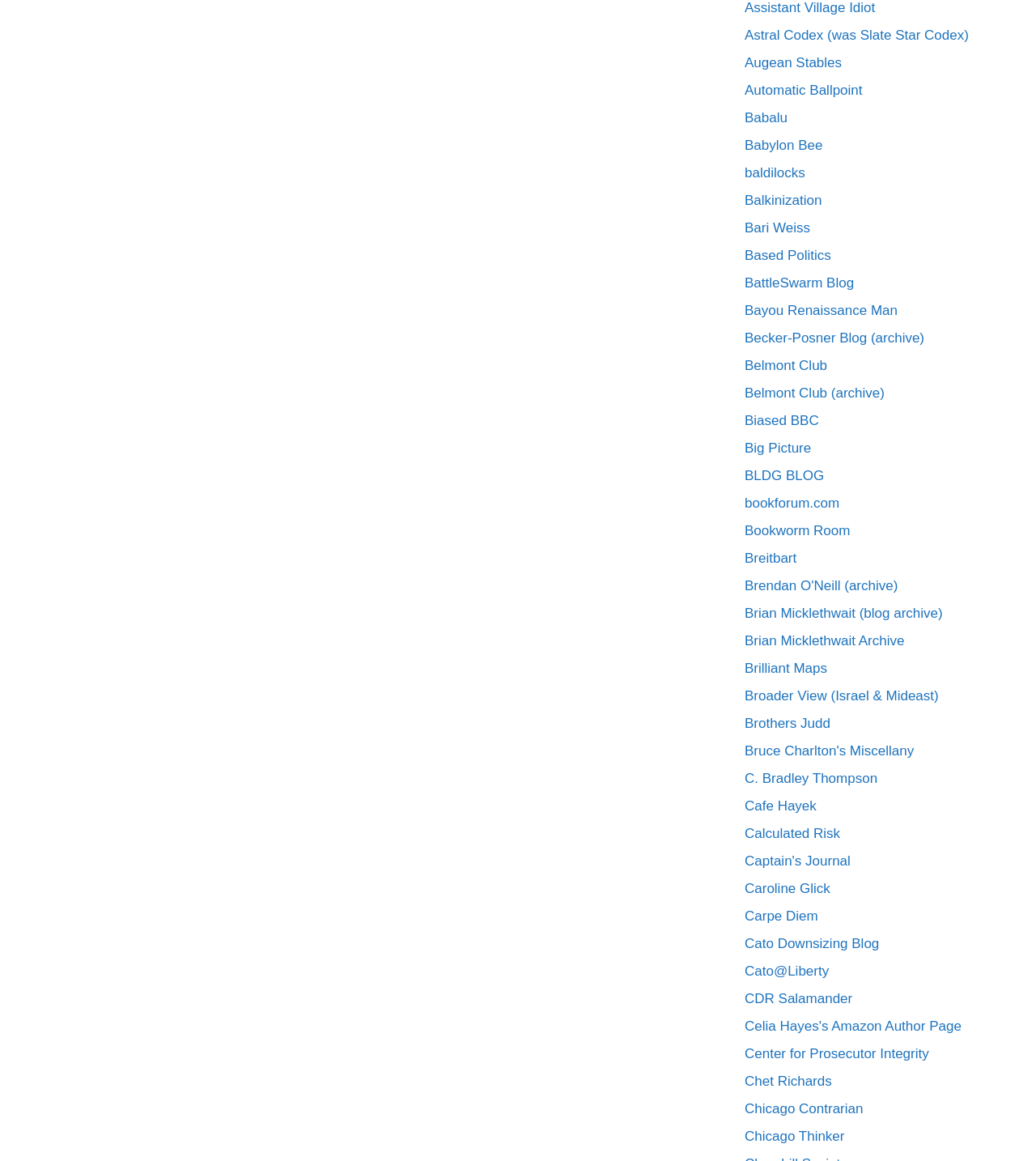Provide a one-word or brief phrase answer to the question:
Are all links on the same horizontal level?

No